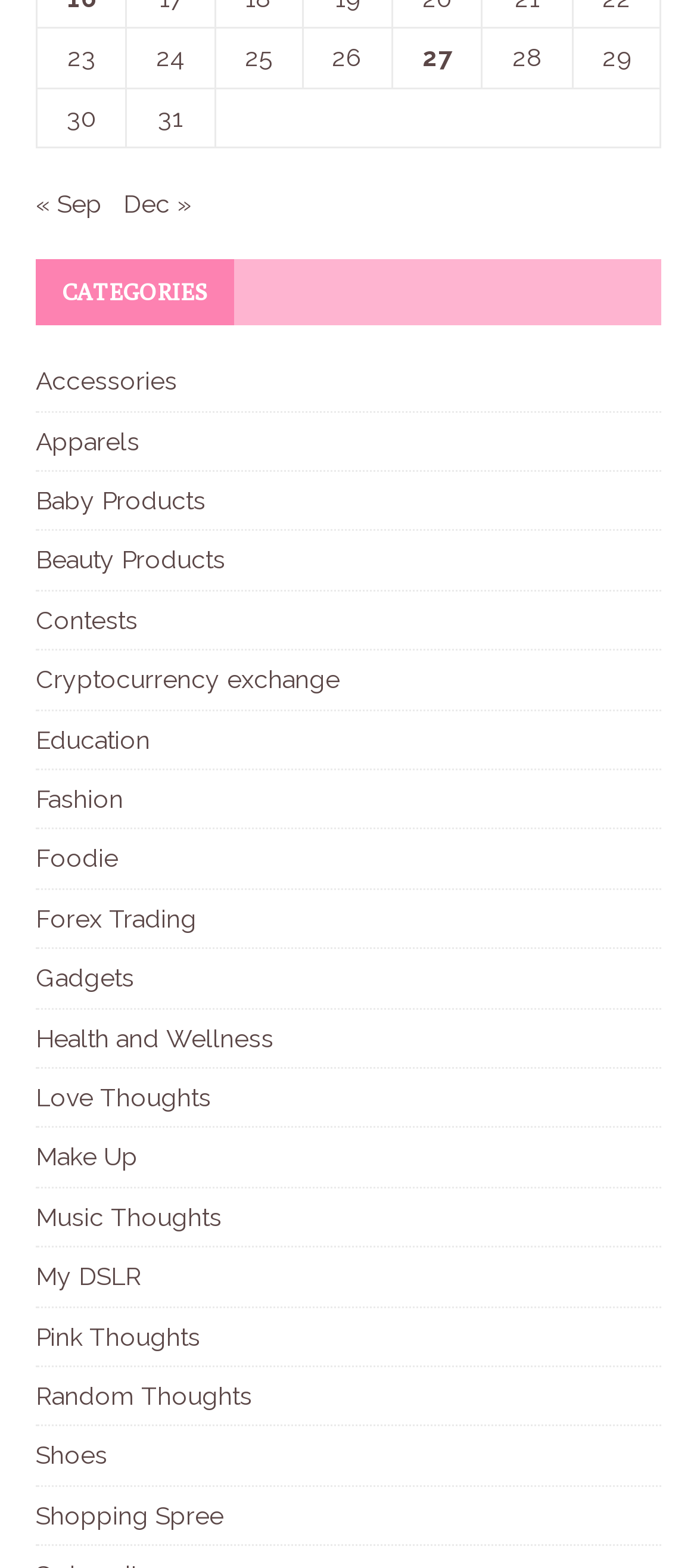Find and provide the bounding box coordinates for the UI element described with: "Health and Wellness".

[0.051, 0.644, 0.949, 0.68]